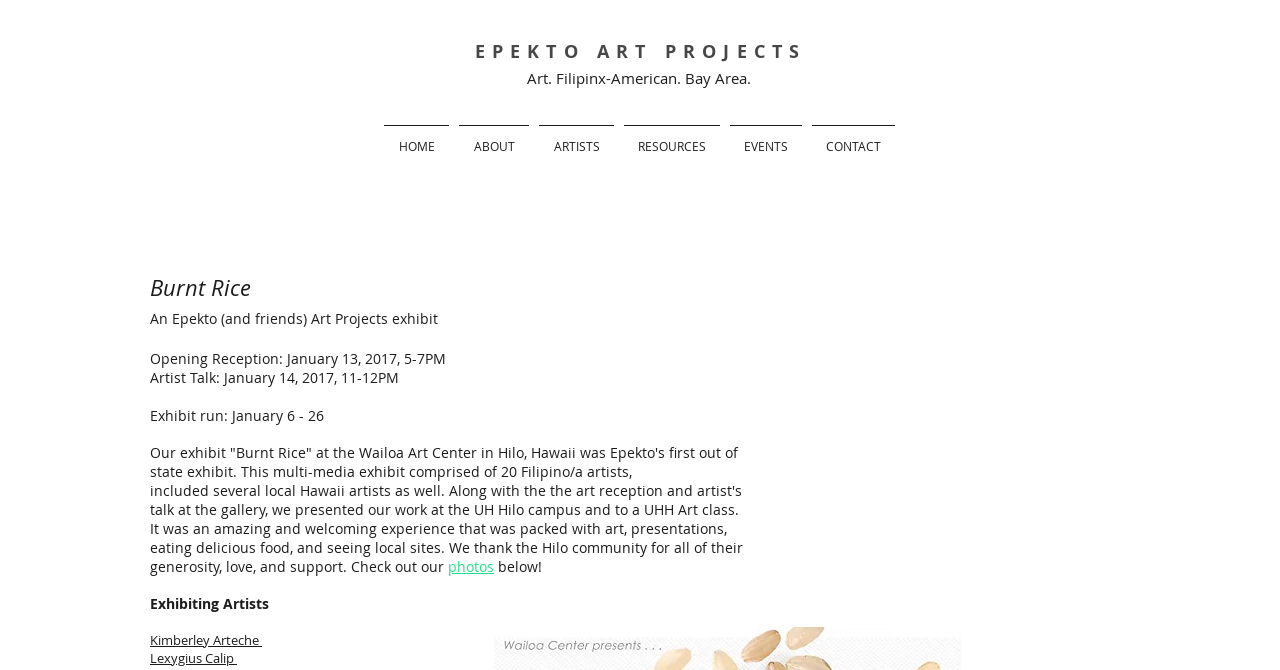Determine the bounding box coordinates of the clickable element to achieve the following action: 'Check out photos'. Provide the coordinates as four float values between 0 and 1, formatted as [left, top, right, bottom].

[0.35, 0.831, 0.389, 0.86]